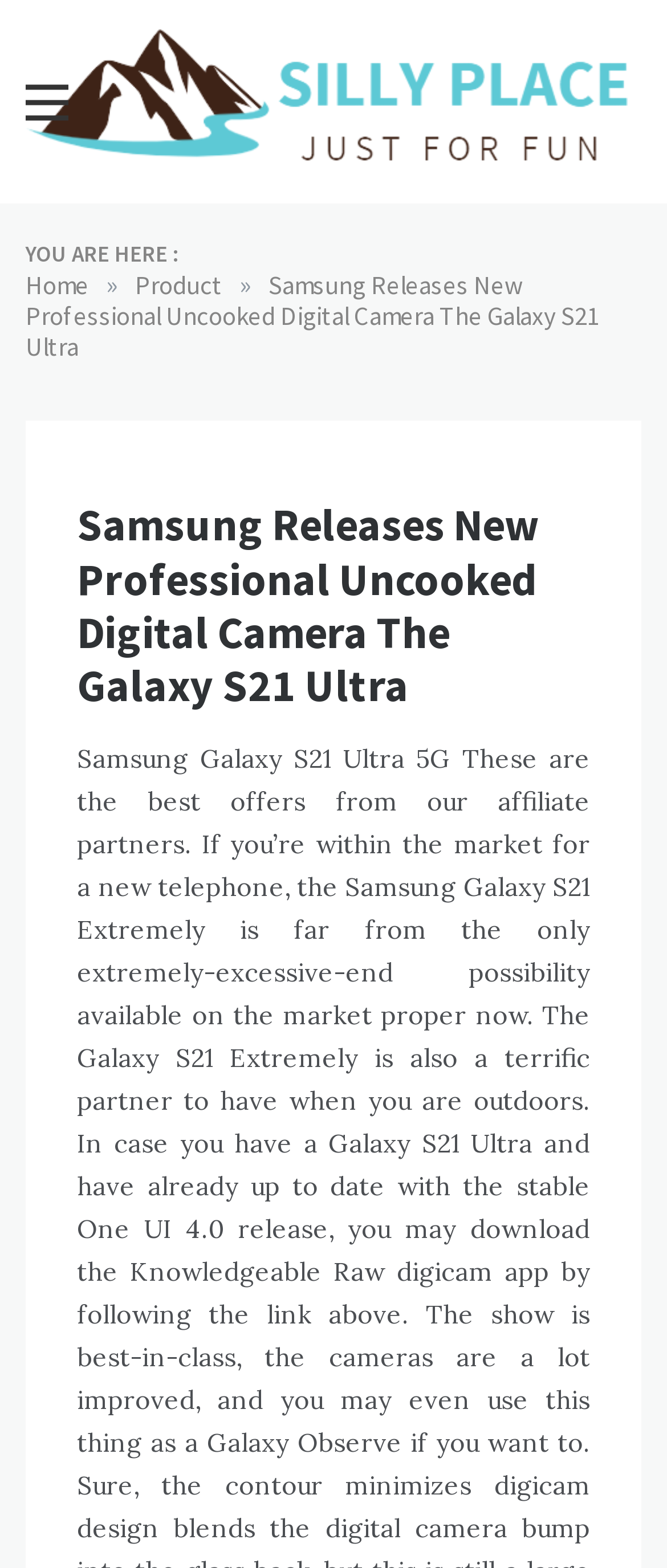What is the name of the digital camera?
From the details in the image, answer the question comprehensively.

The name of the digital camera can be found in the heading element 'Samsung Releases New Professional Uncooked Digital Camera The Galaxy S21 Ultra' which is a sub-element of the navigation element 'Breadcrumbs'.